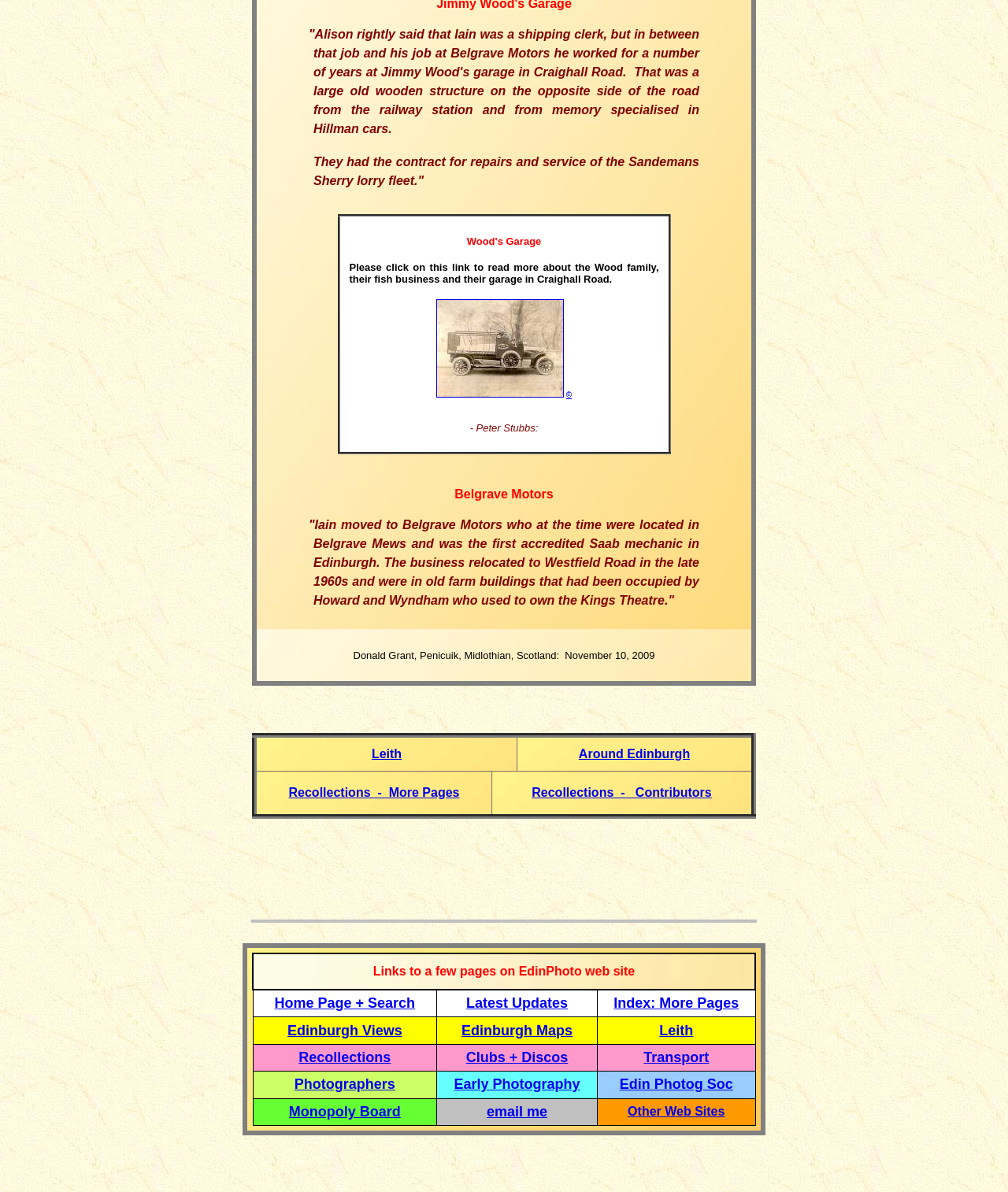Please specify the bounding box coordinates for the clickable region that will help you carry out the instruction: "Search for products".

None